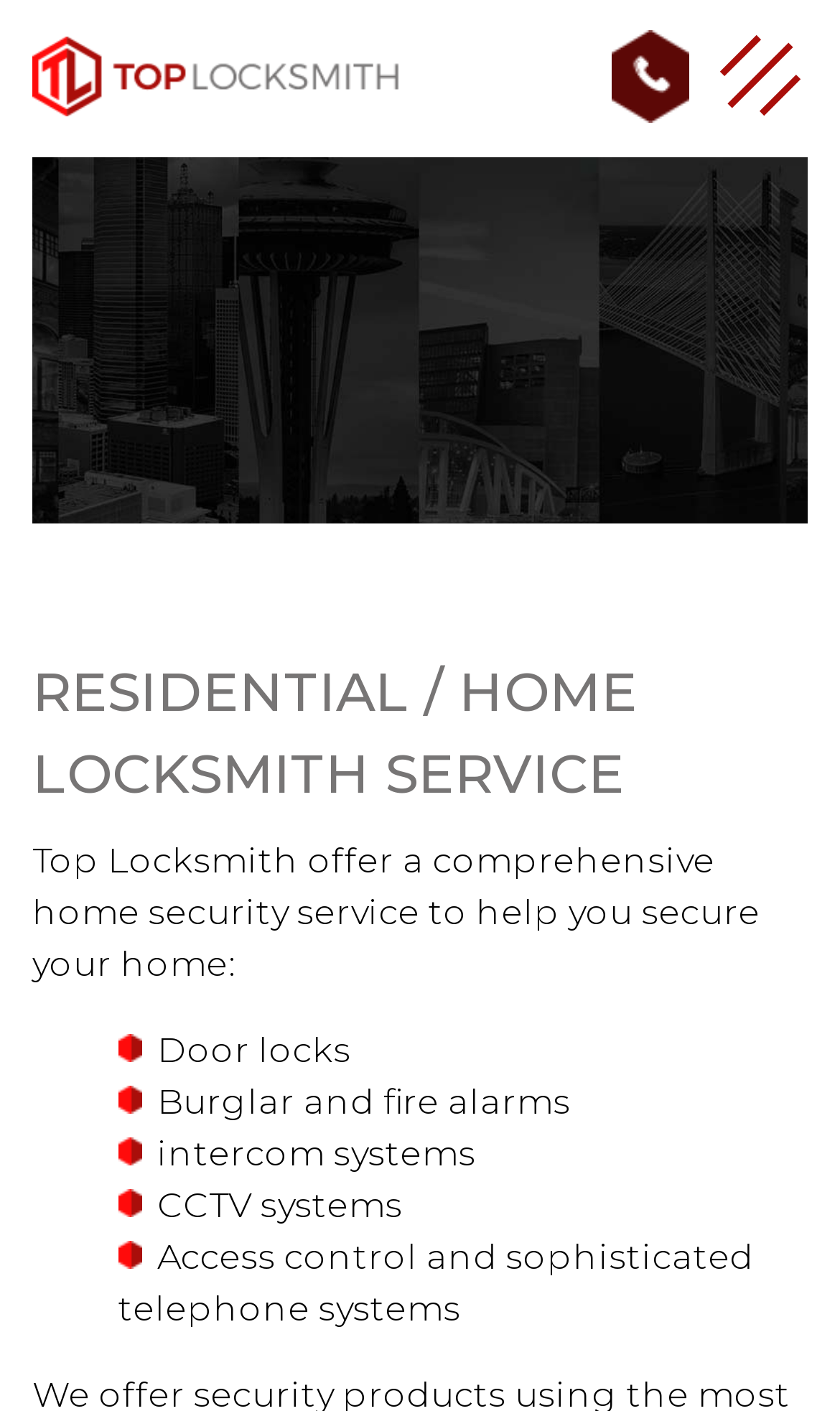Produce a meticulous description of the webpage.

The webpage is about Residential Locksmith Services, with the title "Residential Locksmith | Top Locksmith" at the top left corner. Below the title, there is a heading "RESIDENTIAL / HOME LOCKSMITH SERVICE" that spans almost the entire width of the page. 

To the top right corner, there is a "Click to Call" link with an accompanying image. On the left side of the page, there is a paragraph of text that describes the comprehensive home security service offered by Top Locksmith. 

Below the paragraph, there is a list of services provided, including door locks, burglar and fire alarms, intercom systems, CCTV systems, and access control and sophisticated telephone systems. Each list item is marked with a bullet point and is positioned in a vertical column. 

The overall layout of the webpage is organized, with clear headings and concise text that effectively communicates the services offered by Top Locksmith.